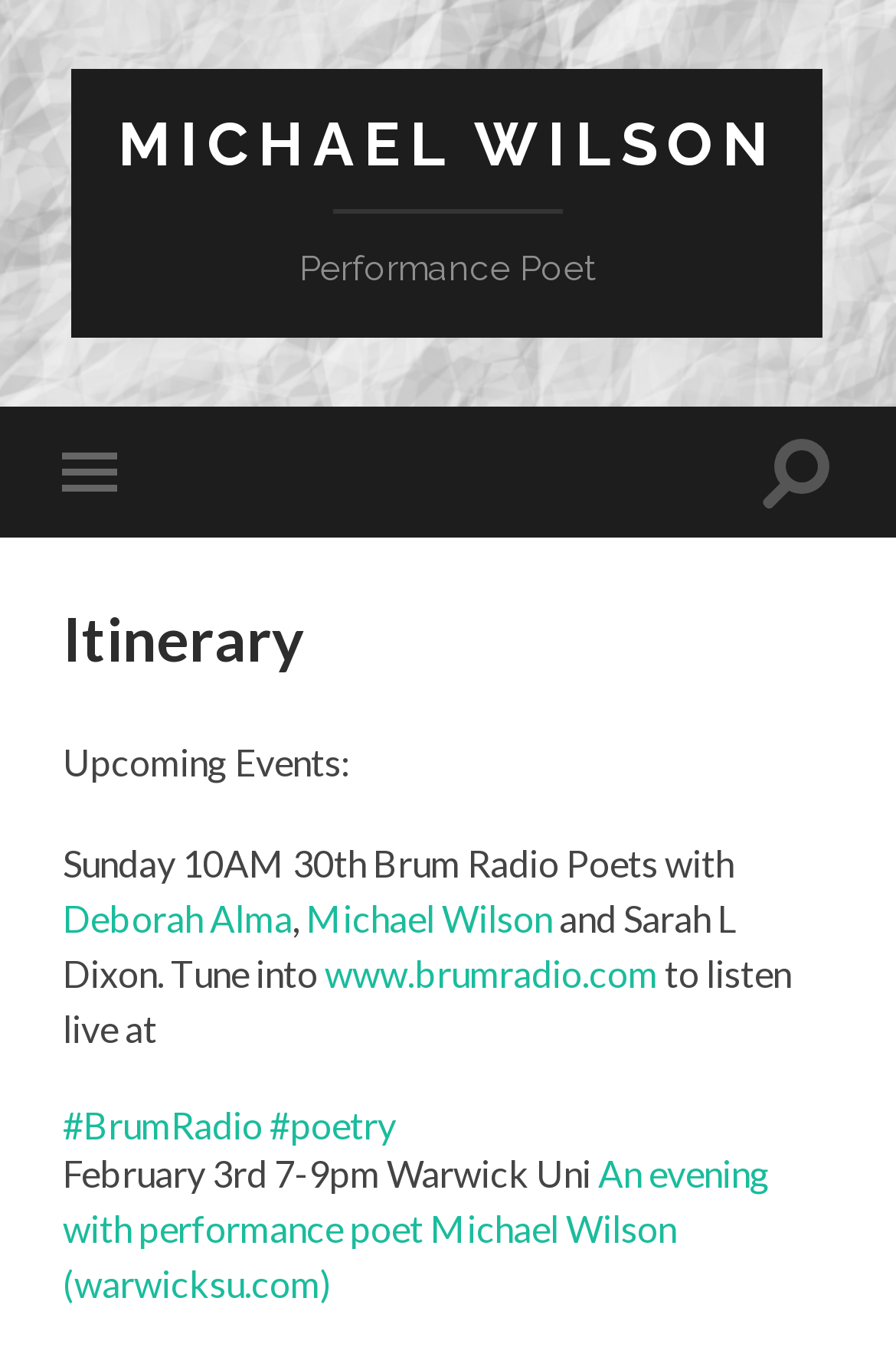Pinpoint the bounding box coordinates for the area that should be clicked to perform the following instruction: "Click the link to Michael Wilson's homepage".

[0.132, 0.079, 0.868, 0.132]